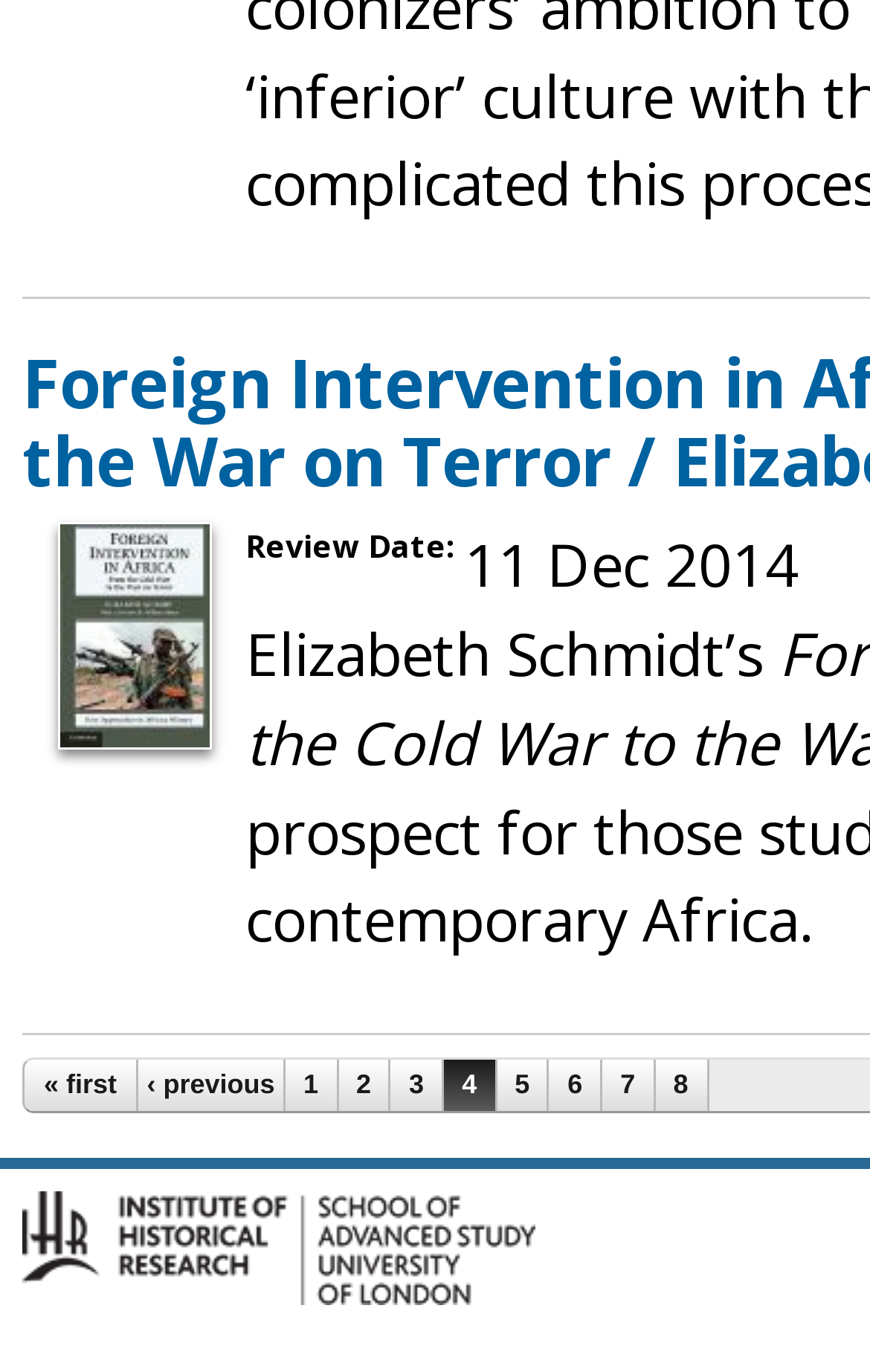Utilize the information from the image to answer the question in detail:
How many navigation links are there before the page links?

There are 2 navigation links, namely '« first' and '‹ previous', which are located before the page links.